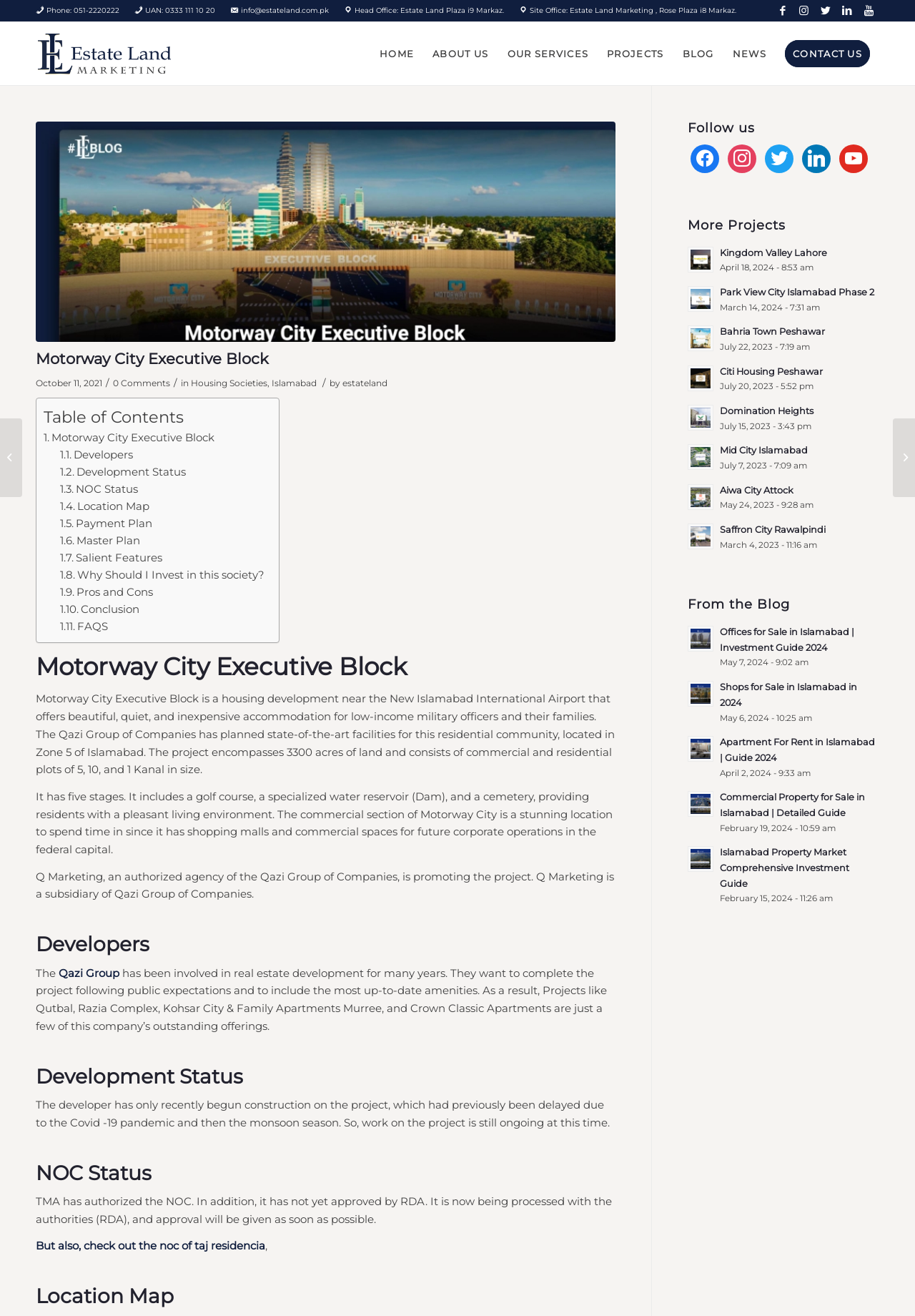Specify the bounding box coordinates of the region I need to click to perform the following instruction: "Check the location map". The coordinates must be four float numbers in the range of 0 to 1, i.e., [left, top, right, bottom].

[0.039, 0.977, 0.673, 0.993]